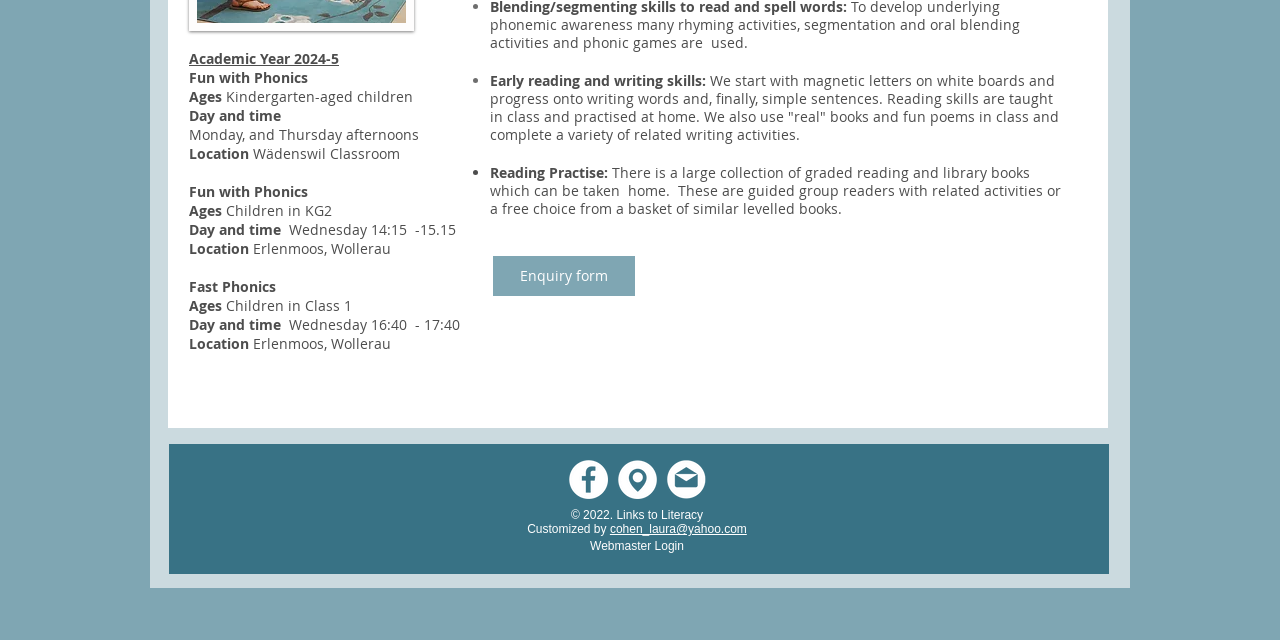Give the bounding box coordinates for this UI element: "cohen_laura@yahoo.com". The coordinates should be four float numbers between 0 and 1, arranged as [left, top, right, bottom].

[0.476, 0.816, 0.583, 0.838]